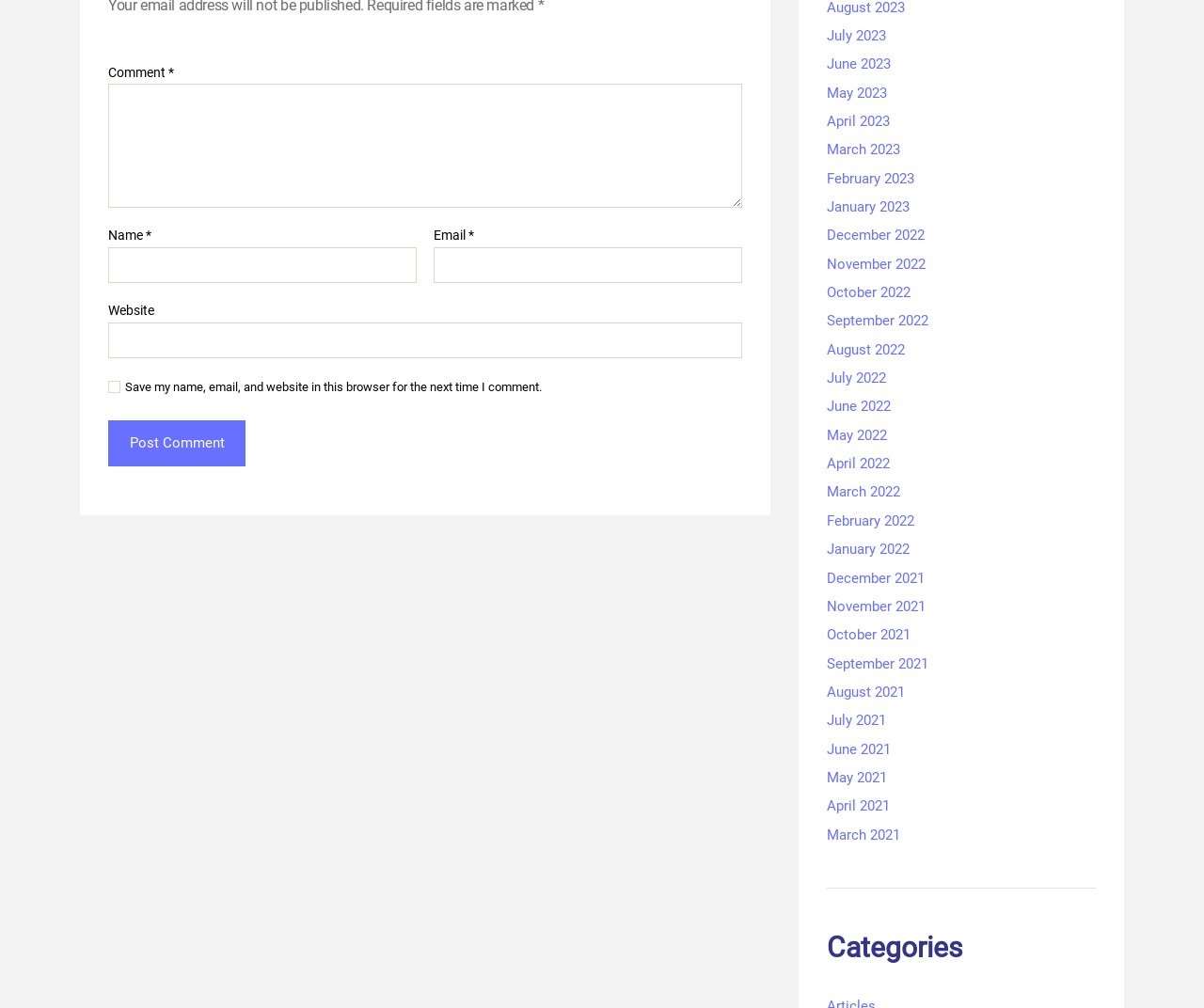Given the element description July 2022, predict the bounding box coordinates for the UI element in the webpage screenshot. The format should be (top-left x, top-left y, bottom-right x, bottom-right y), and the values should be between 0 and 1.

[0.687, 0.367, 0.736, 0.383]